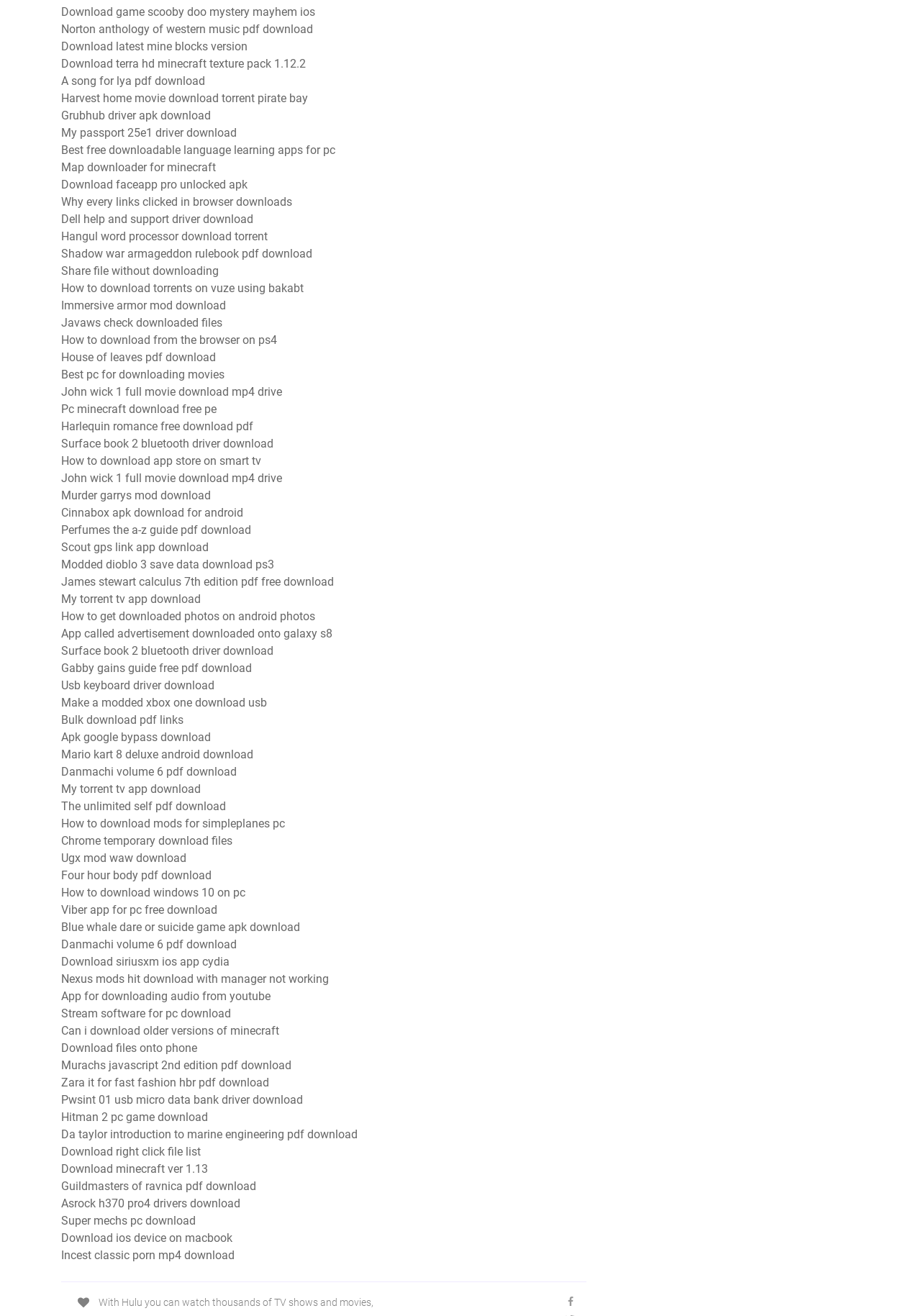Using details from the image, please answer the following question comprehensively:
Can I download apps from this webpage?

I can see that there are links with text such as 'Viber app for pc free download' and 'Cinnabox apk download for android', which suggest that app downloads are available on this webpage.